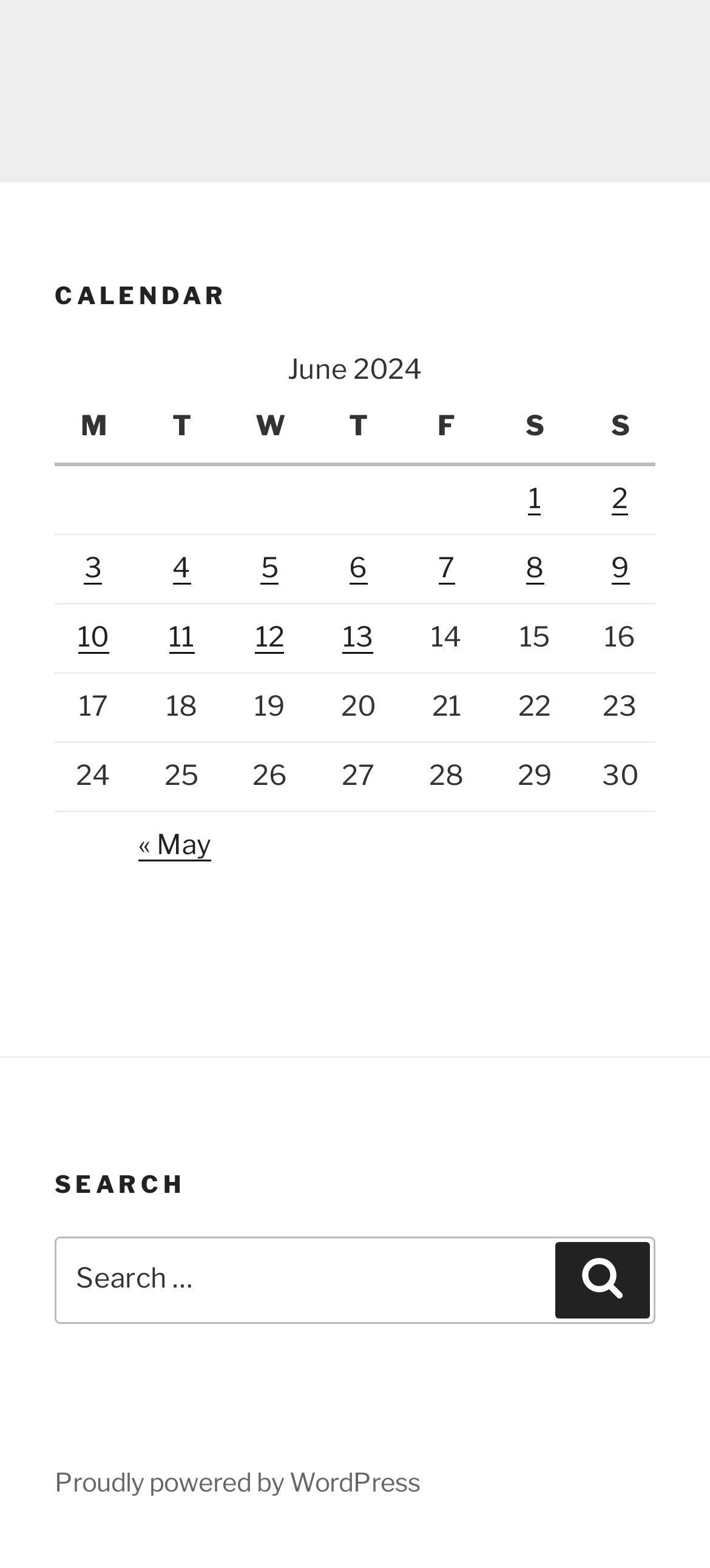Extract the bounding box coordinates for the described element: "« May". The coordinates should be represented as four float numbers between 0 and 1: [left, top, right, bottom].

[0.195, 0.528, 0.297, 0.549]